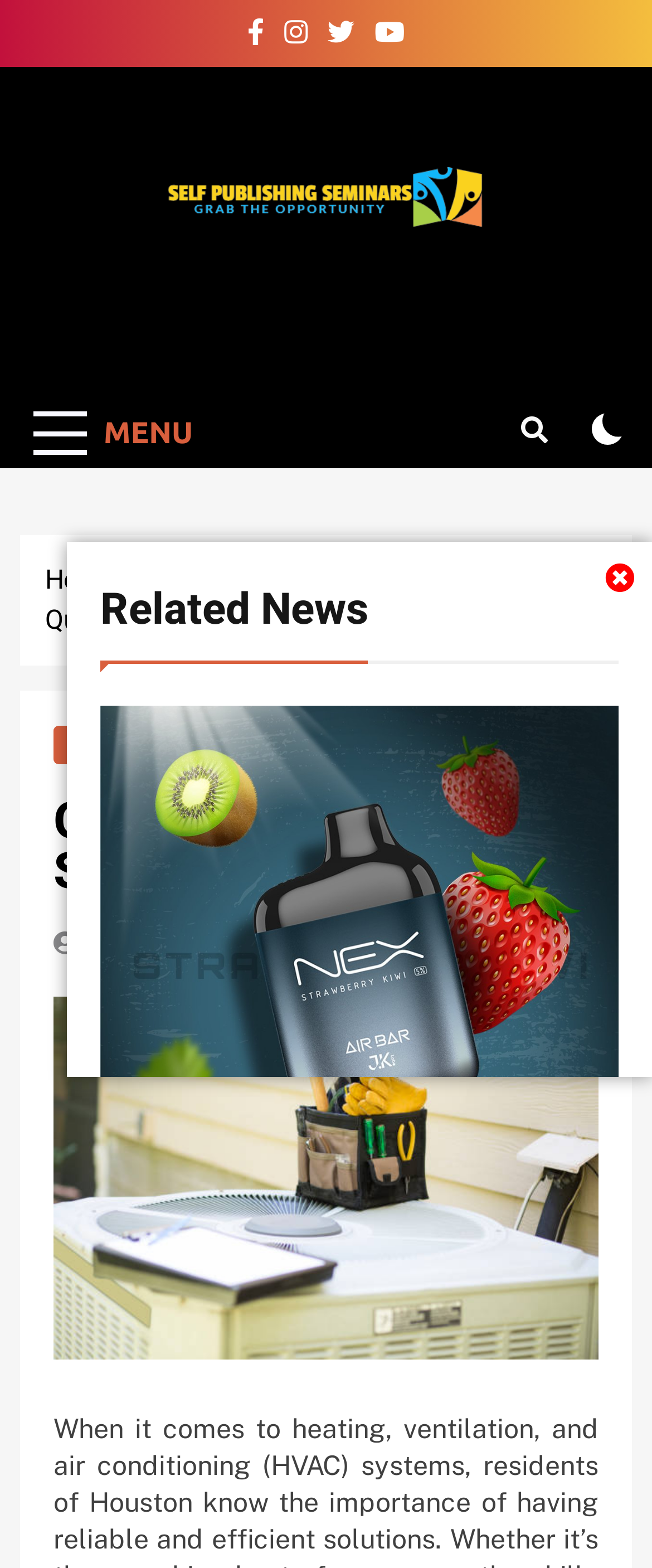Bounding box coordinates must be specified in the format (top-left x, top-left y, bottom-right x, bottom-right y). All values should be floating point numbers between 0 and 1. What are the bounding box coordinates of the UI element described as: parent_node: Self Publishing Seminars

[0.244, 0.101, 0.756, 0.158]